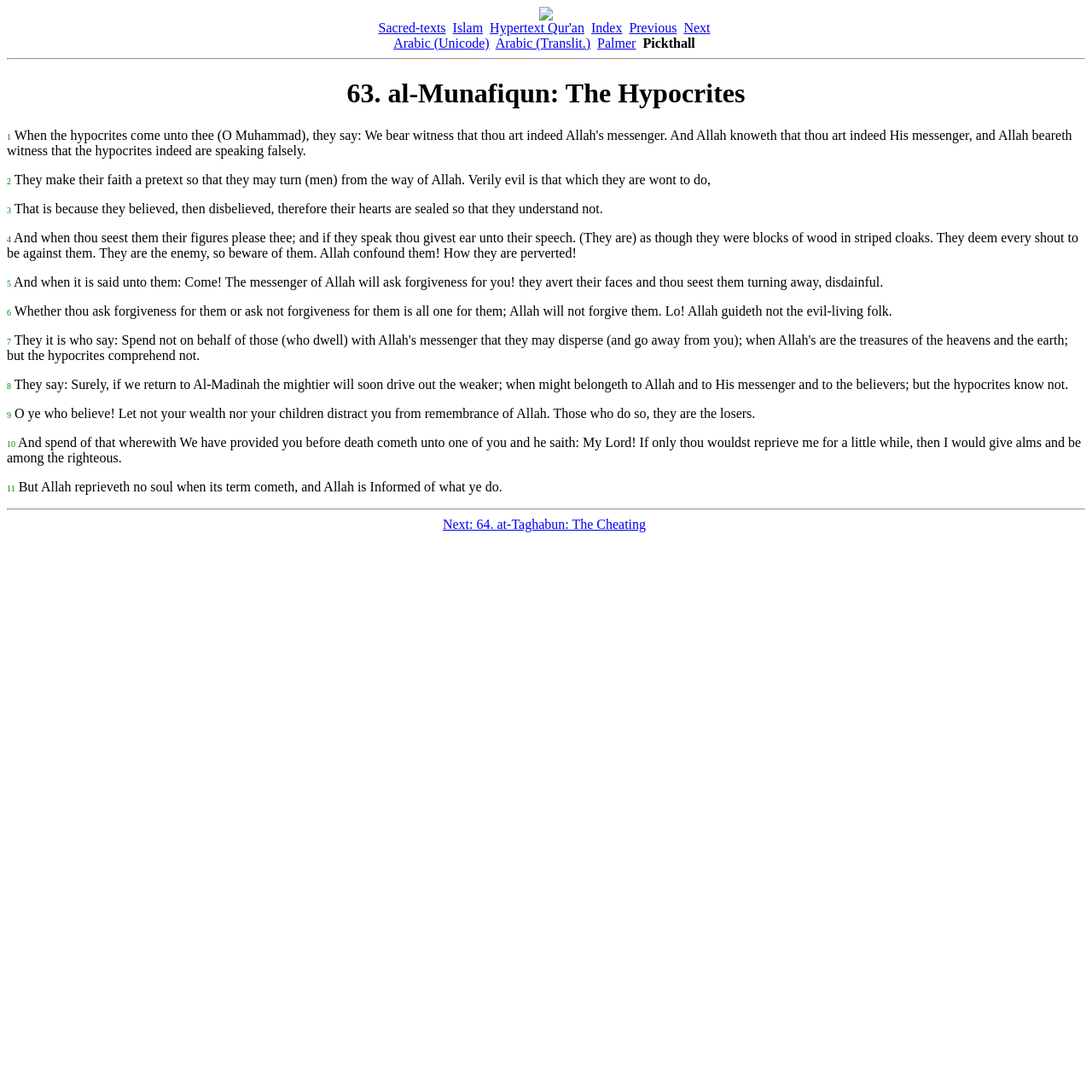Given the description Arabic (Translit.), predict the bounding box coordinates of the UI element. Ensure the coordinates are in the format (top-left x, top-left y, bottom-right x, bottom-right y) and all values are between 0 and 1.

[0.454, 0.033, 0.541, 0.046]